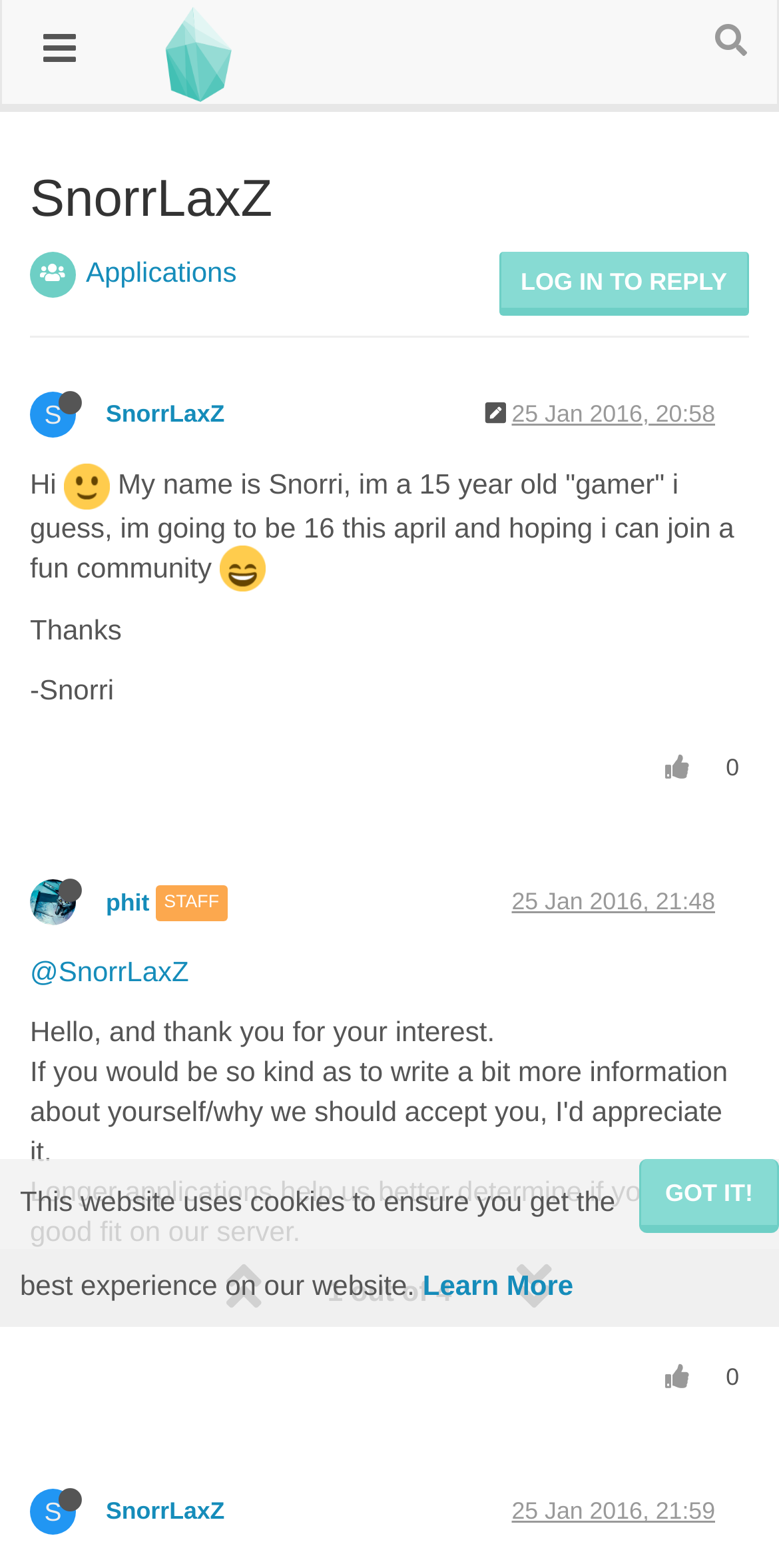What is the date of the last message in the conversation?
Answer with a single word or short phrase according to what you see in the image.

25 Jan 2016, 21:59